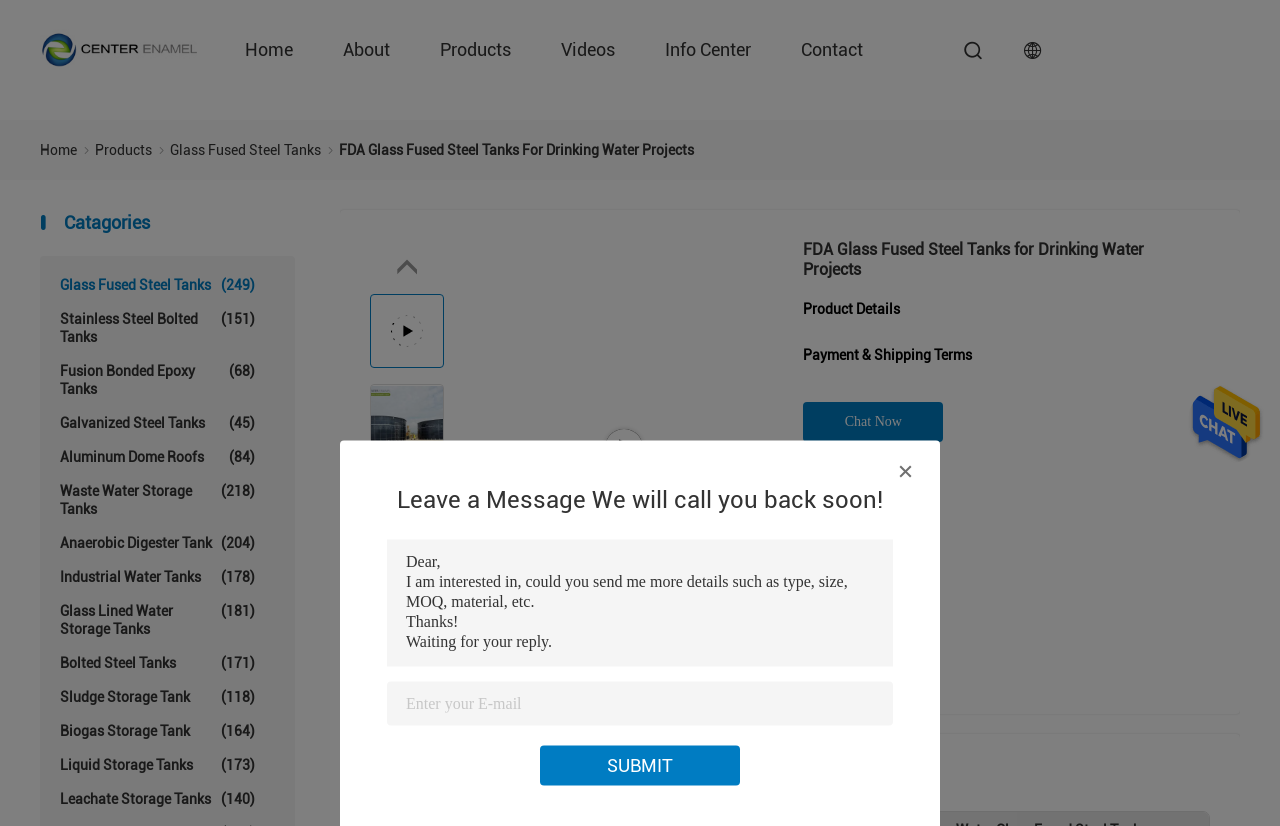Please find the bounding box coordinates of the section that needs to be clicked to achieve this instruction: "Click the 'Glass Fused Steel Tanks' link".

[0.133, 0.172, 0.253, 0.191]